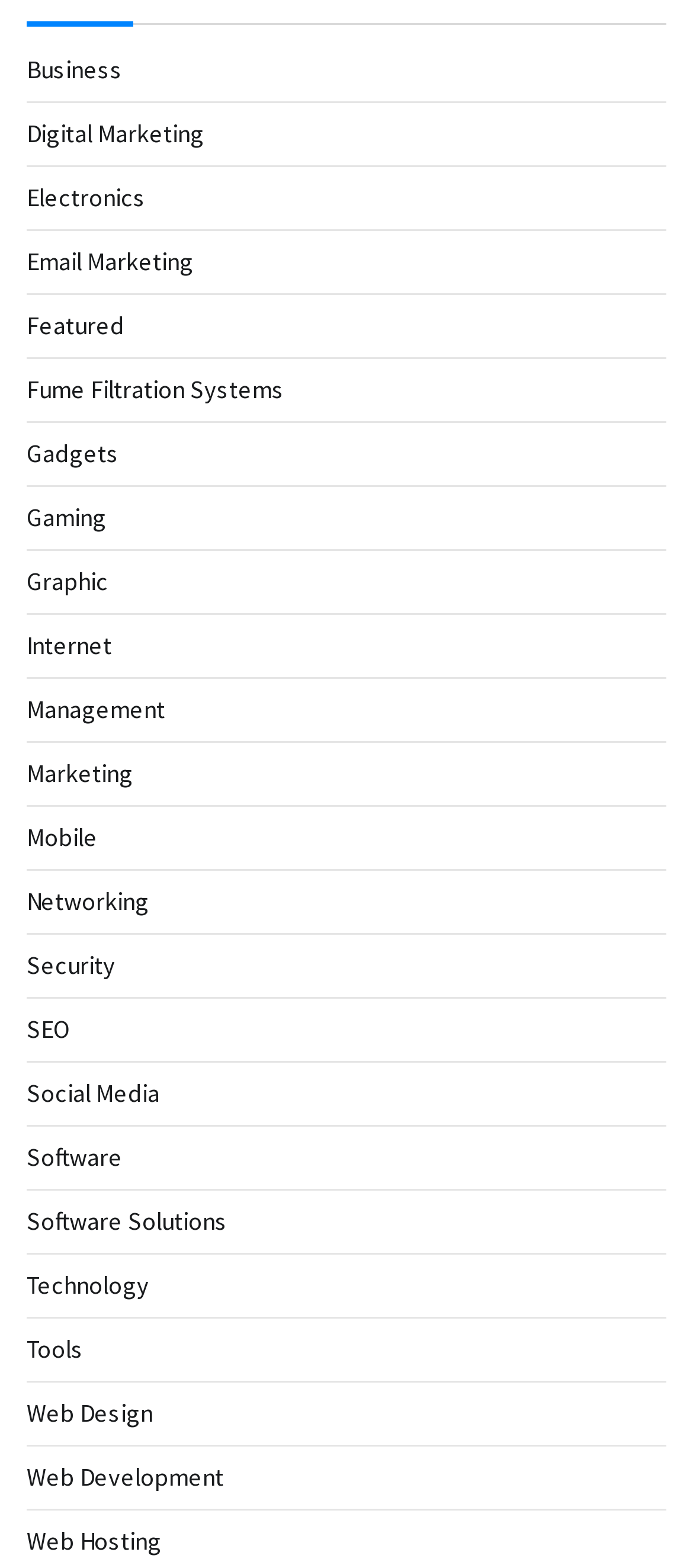Please give a succinct answer to the question in one word or phrase:
How many categories start with the letter 'S'?

3